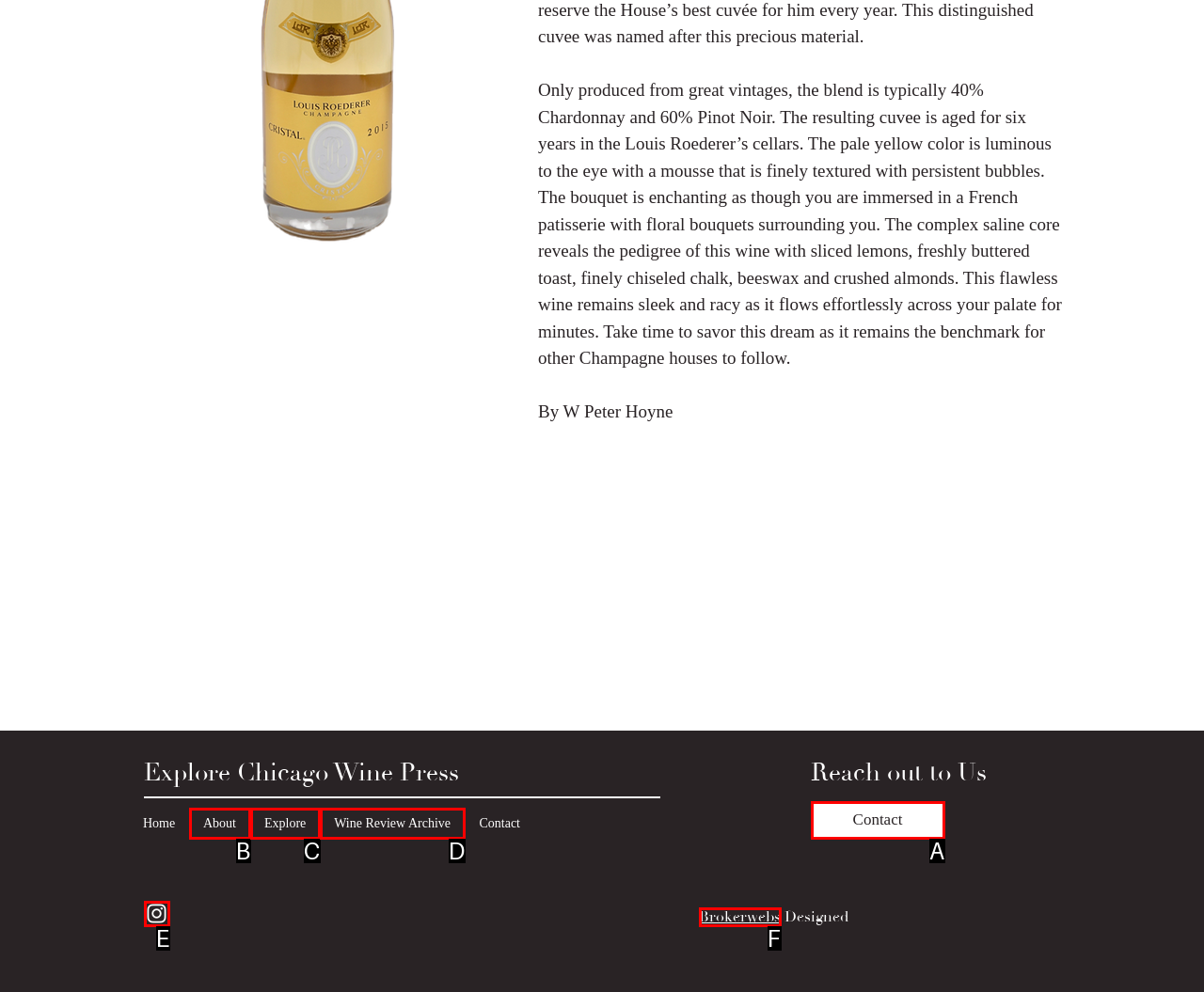Identify the letter of the UI element that fits the description: Wine Review Archive
Respond with the letter of the option directly.

D